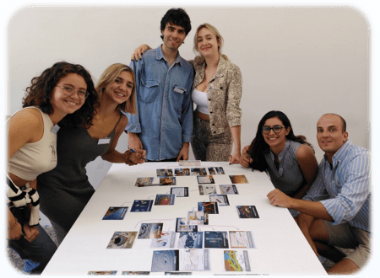What is the purpose of the cards on the table?
Using the image as a reference, deliver a detailed and thorough answer to the question.

The cards on the table are part of the 'Climate Fresk' workshop, which is designed to educate participants on the causes and effects of climate change. The hands-on approach suggests that the cards are used to facilitate learning and discussion about climate issues.